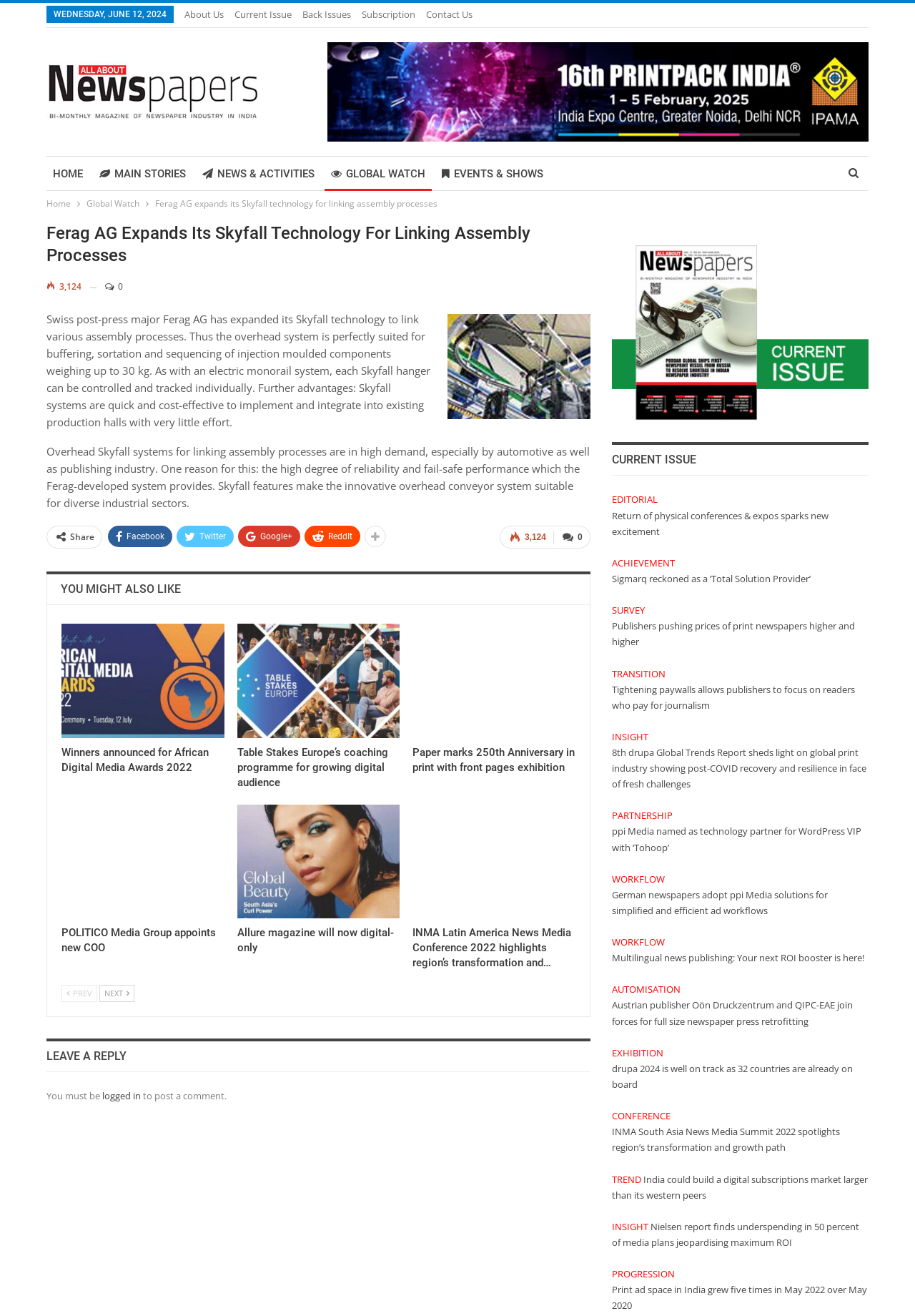Locate the bounding box for the described UI element: "Next". Ensure the coordinates are four float numbers between 0 and 1, formatted as [left, top, right, bottom].

[0.109, 0.748, 0.147, 0.761]